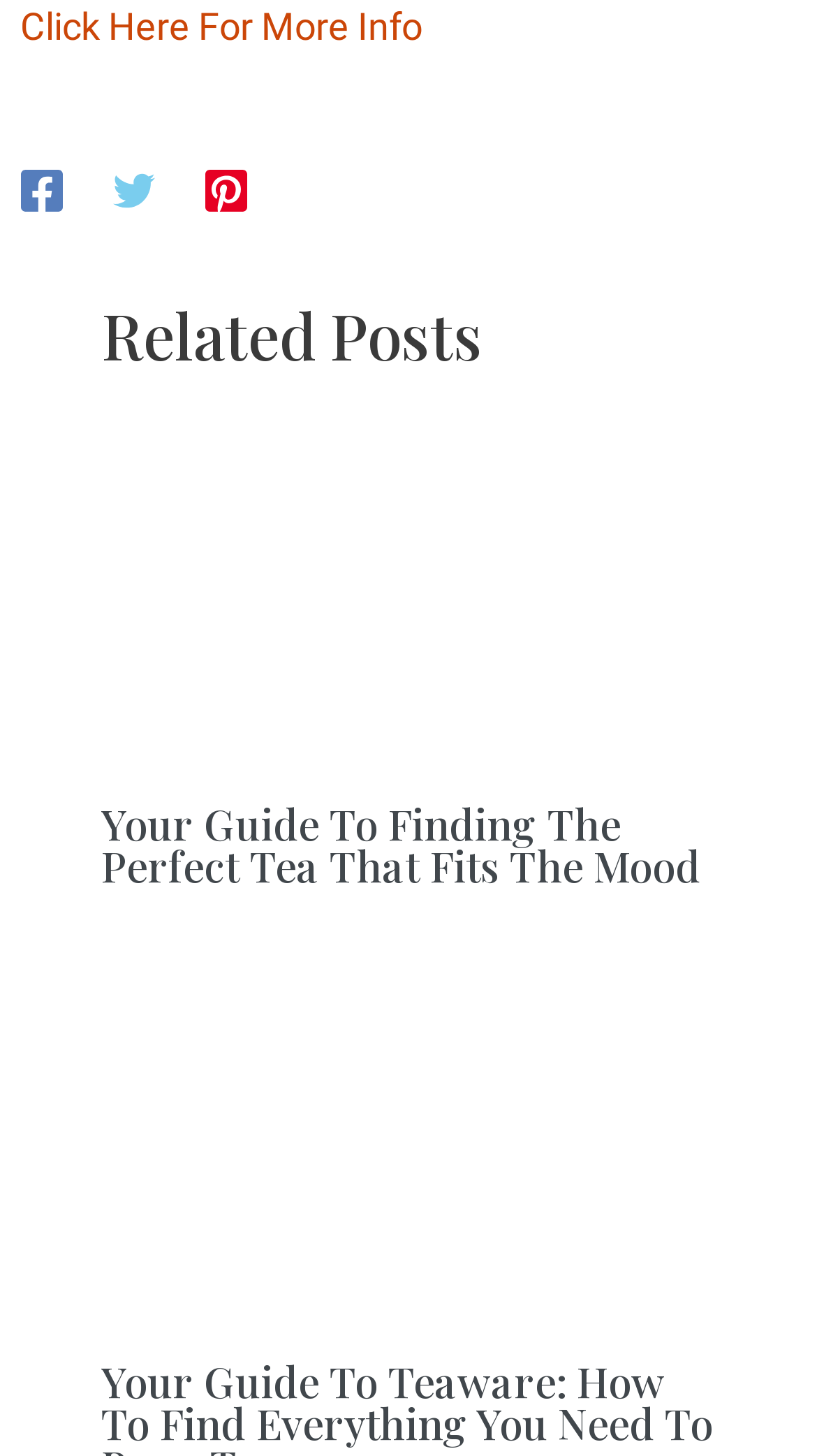Identify the bounding box of the UI component described as: "Cookie policy.".

None